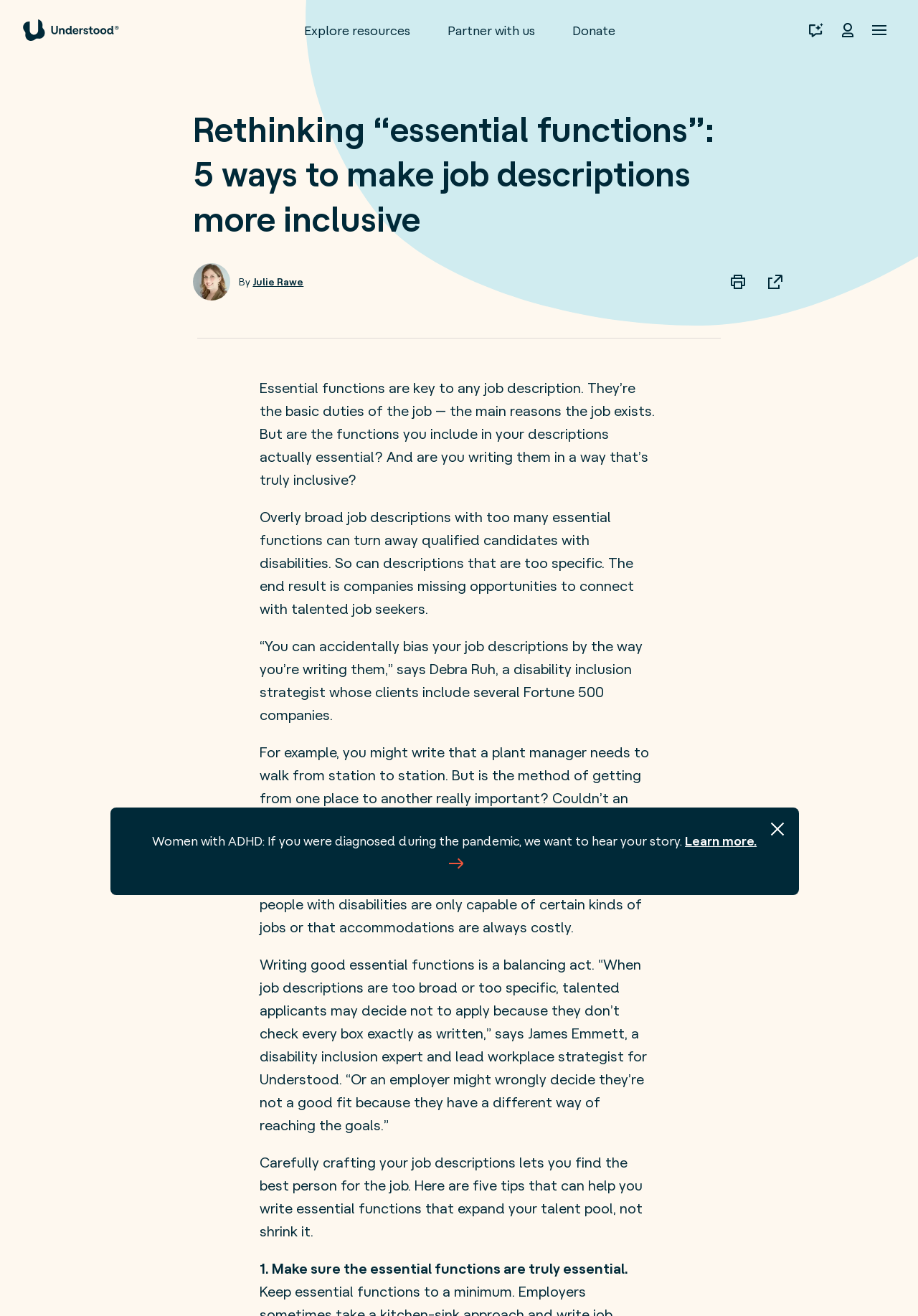Please answer the following question using a single word or phrase: 
How many tips are provided for writing essential functions?

Five